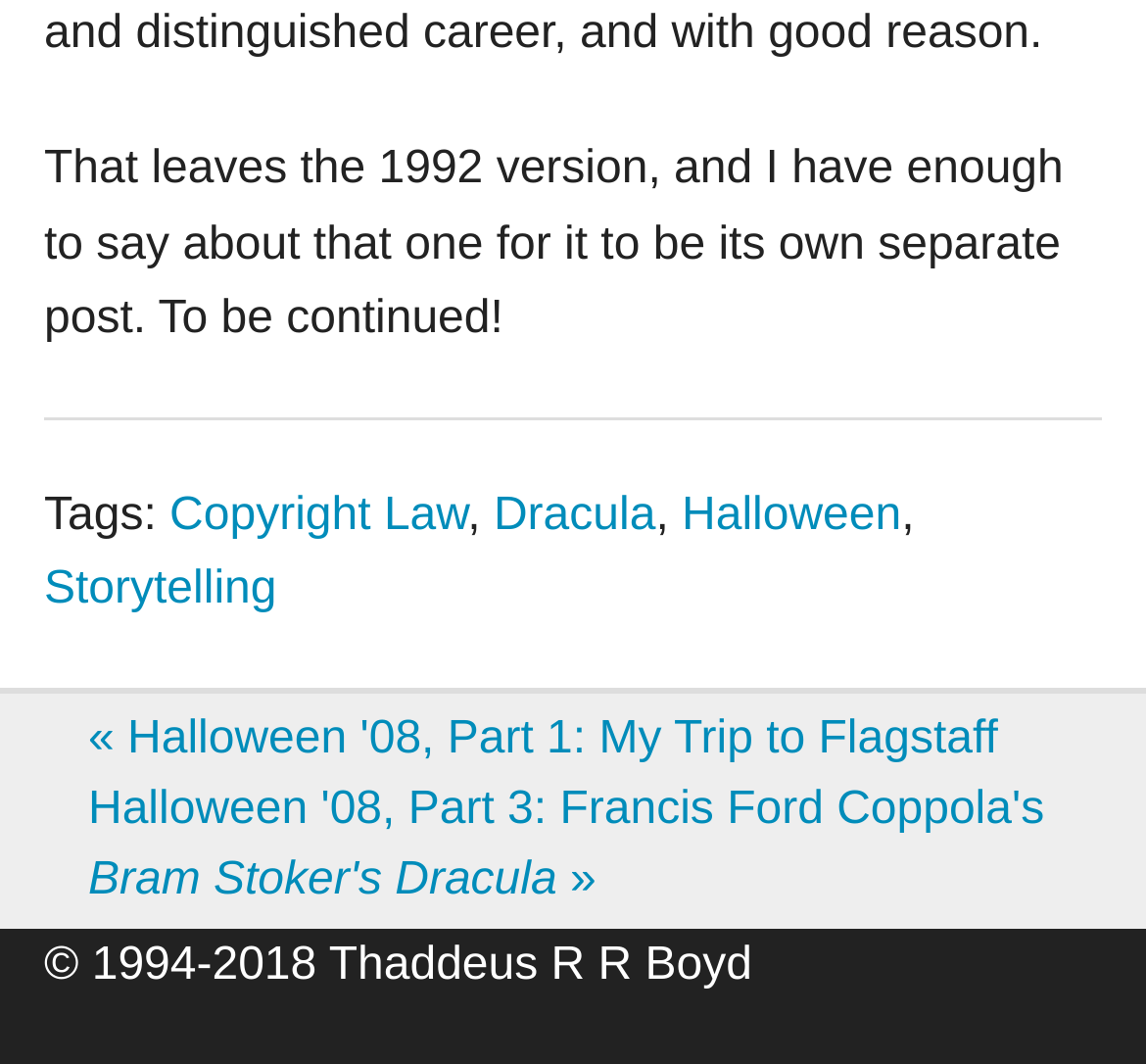What is the author's name?
Using the visual information, respond with a single word or phrase.

Thaddeus R R Boyd